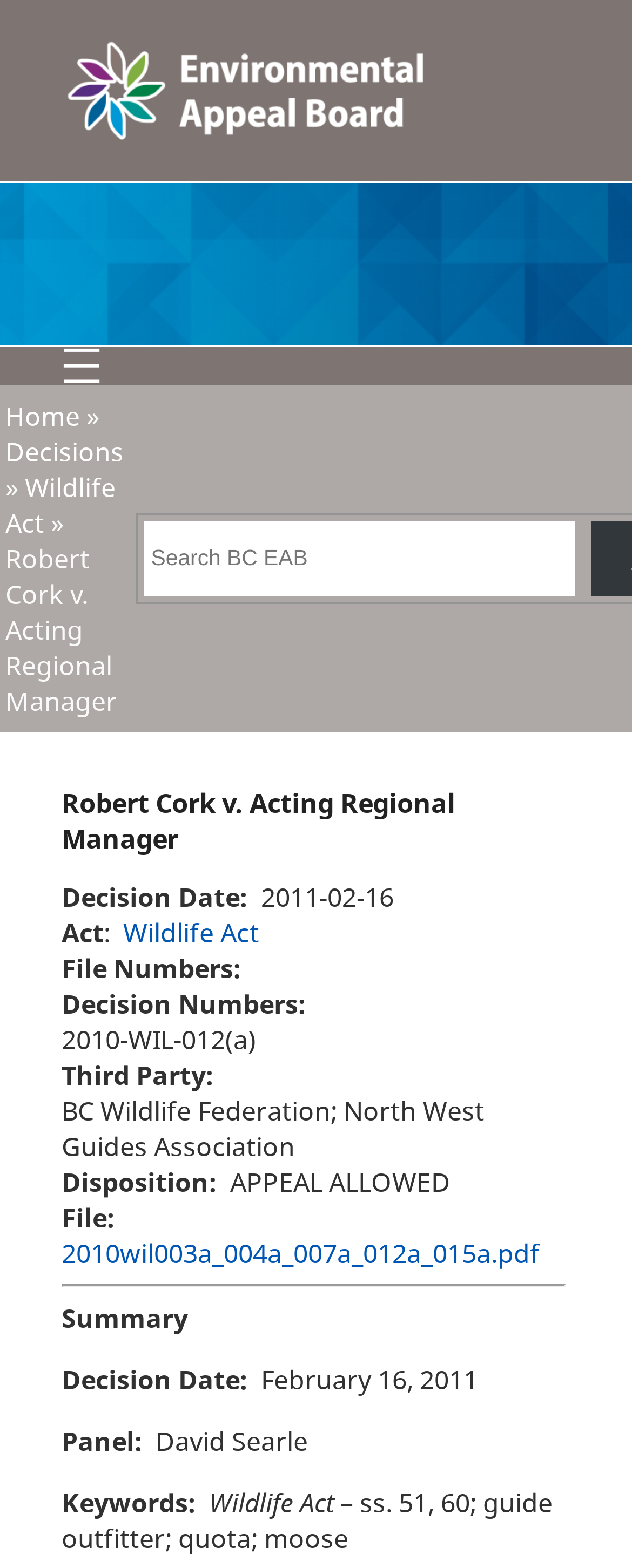Analyze and describe the webpage in a detailed narrative.

The webpage is about a specific decision made by the BC Environmental Appeal Board, titled "Robert Cork v. Acting Regional Manager". At the top left corner, there is a logo of the BC Government. Below the logo, there is a main menu navigation bar with an "Open menu" button. 

To the right of the logo, there are several links, including "Home", "Decisions", and "Wildlife Act", which are likely part of the website's main navigation. 

Below these links, there is a heading that repeats the title of the decision, "Robert Cork v. Acting Regional Manager". 

The main content of the webpage is organized into sections, with clear headings and concise text. The first section provides details about the decision, including the decision date, file numbers, and decision numbers. 

The next section lists the third party involved, which is the BC Wildlife Federation and the North West Guides Association. 

Following this, there is a section that states the disposition of the appeal, which is "APPEAL ALLOWED". 

Below this, there is a section that provides a link to a PDF file related to the decision. 

A horizontal separator line divides the page, and below it, there is a summary section that repeats the decision date and provides additional information about the panel and keywords related to the decision.